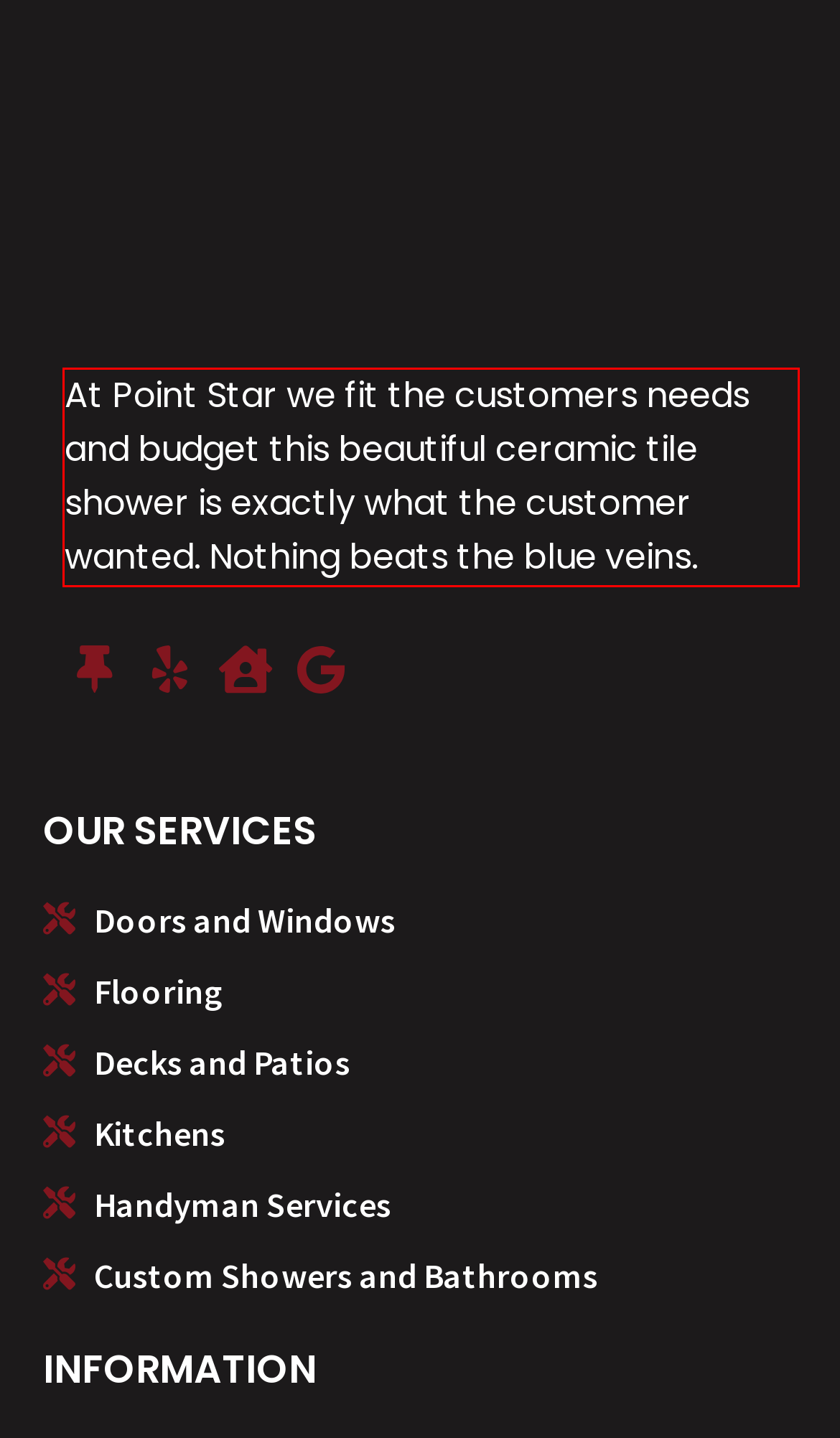Identify and extract the text within the red rectangle in the screenshot of the webpage.

At Point Star we fit the customers needs and budget this beautiful ceramic tile shower is exactly what the customer wanted. Nothing beats the blue veins.